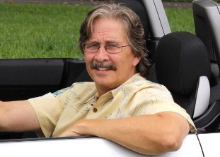What is the weather like in the image?
Answer with a single word or short phrase according to what you see in the image.

Sunny